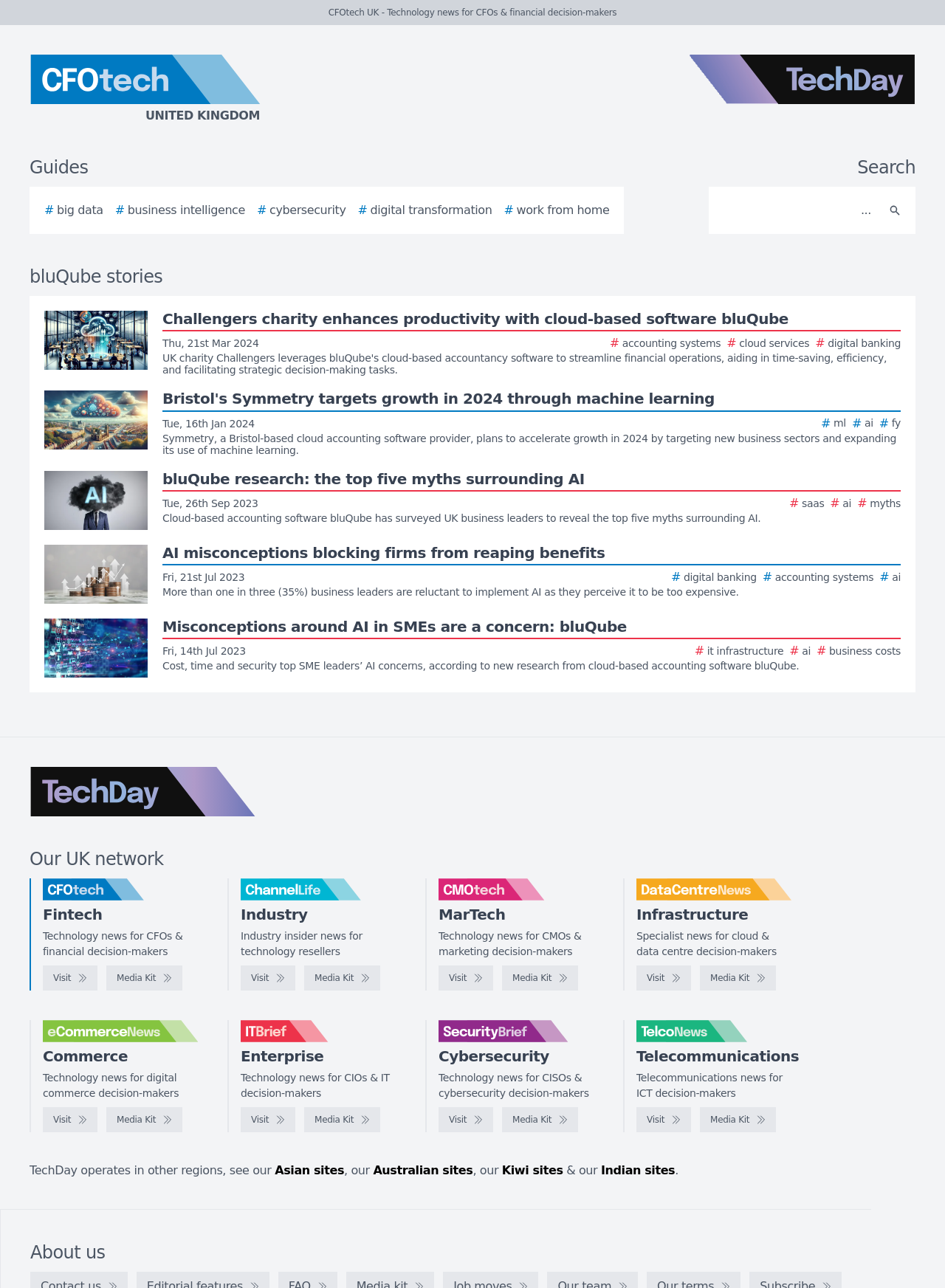Describe in detail what you see on the webpage.

The webpage is a list of stories from bluQube, a cloud-based accounting software provider. At the top, there is a logo of CFOtech UK, a technology news website for CFOs and financial decision-makers, along with a link to the website. Next to it, there is a TechDay logo, which is another technology news website.

Below the logos, there are several links to guides, including big data, business intelligence, cybersecurity, digital transformation, and work from home. On the right side, there is a search bar with a search button.

The main content of the webpage is a list of stories, each with a title, a brief description, and an image. The stories are about various topics, including accounting systems, cloud services, digital banking, and artificial intelligence. Each story has a link to read more.

On the right side of the webpage, there are several logos of other technology news websites, including ChannelLife, CMOtech, DataCentreNews, eCommerceNews, IT Brief, and SecurityBrief. Each logo has a link to visit the website and a link to the media kit.

At the bottom of the webpage, there is a section titled "Our UK network" with links to various technology news websites, including CFOtech, ChannelLife, CMOtech, DataCentreNews, eCommerceNews, IT Brief, and SecurityBrief.